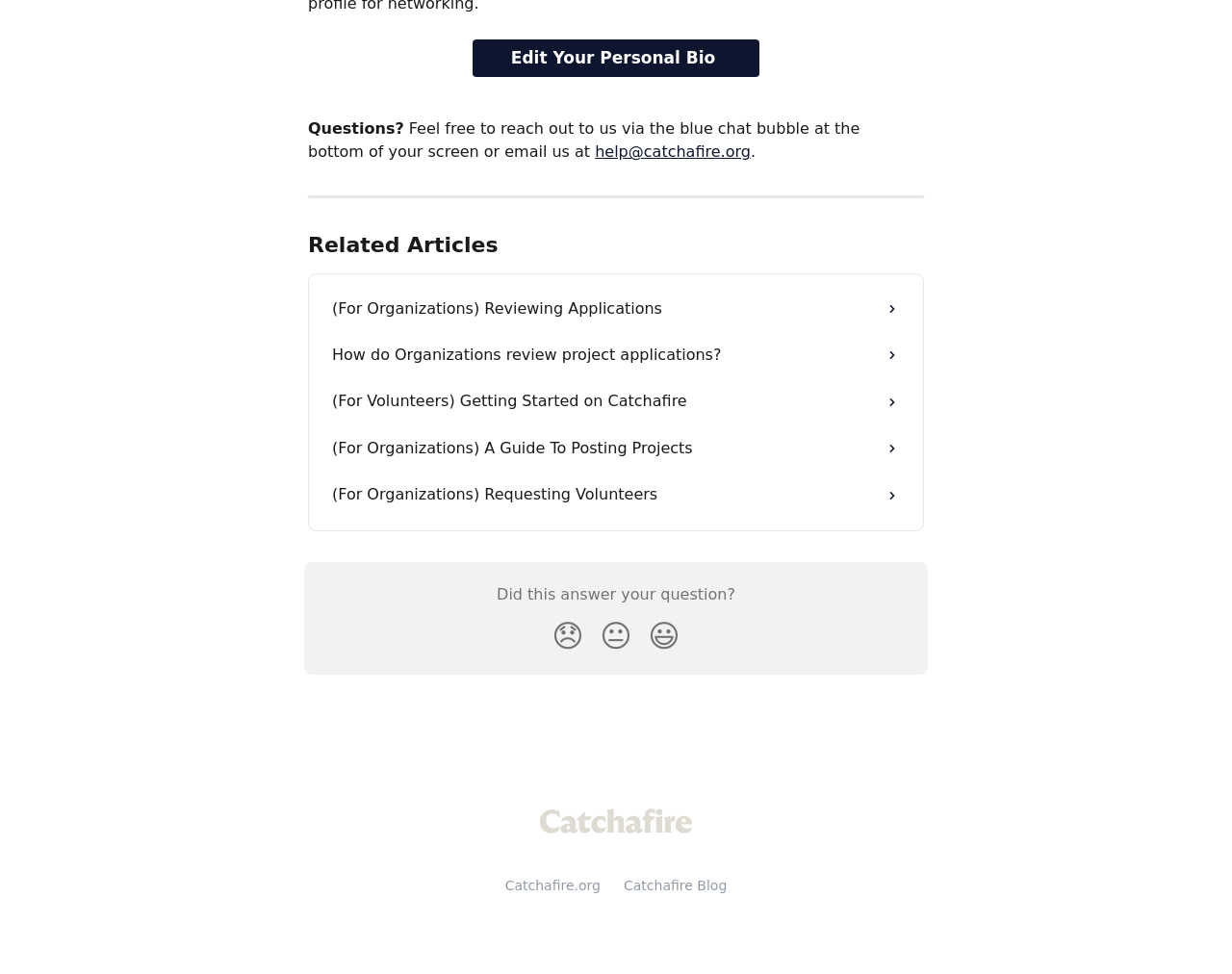Identify the bounding box coordinates of the part that should be clicked to carry out this instruction: "Read related article about reviewing applications".

[0.26, 0.293, 0.74, 0.341]